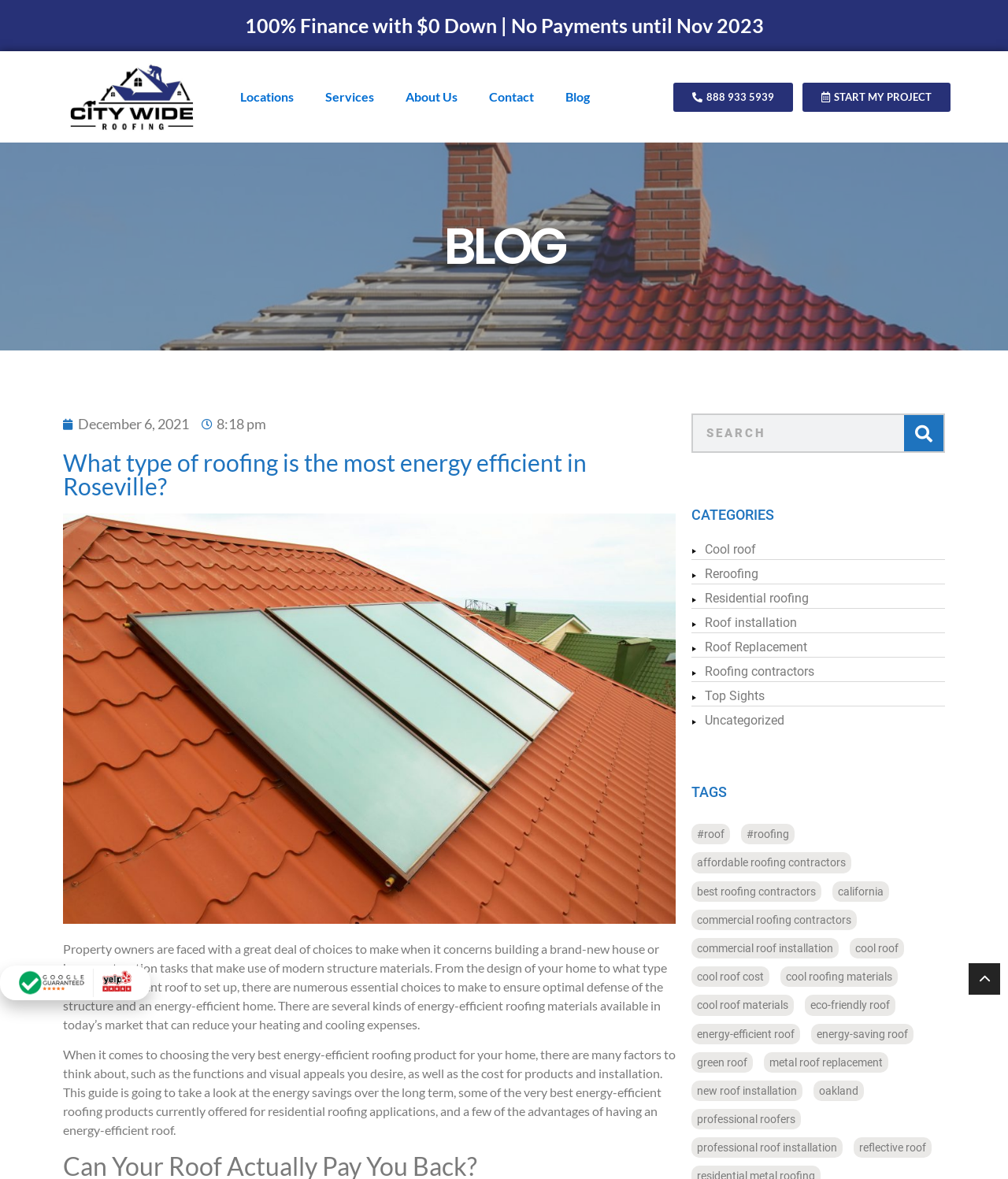Using the image as a reference, answer the following question in as much detail as possible:
What is the name of the company?

I found the company name by looking at the root element's text, which is 'What type of roofing is the most energy efficient in Roseville? - Citywide Roofing and Remodeling'.